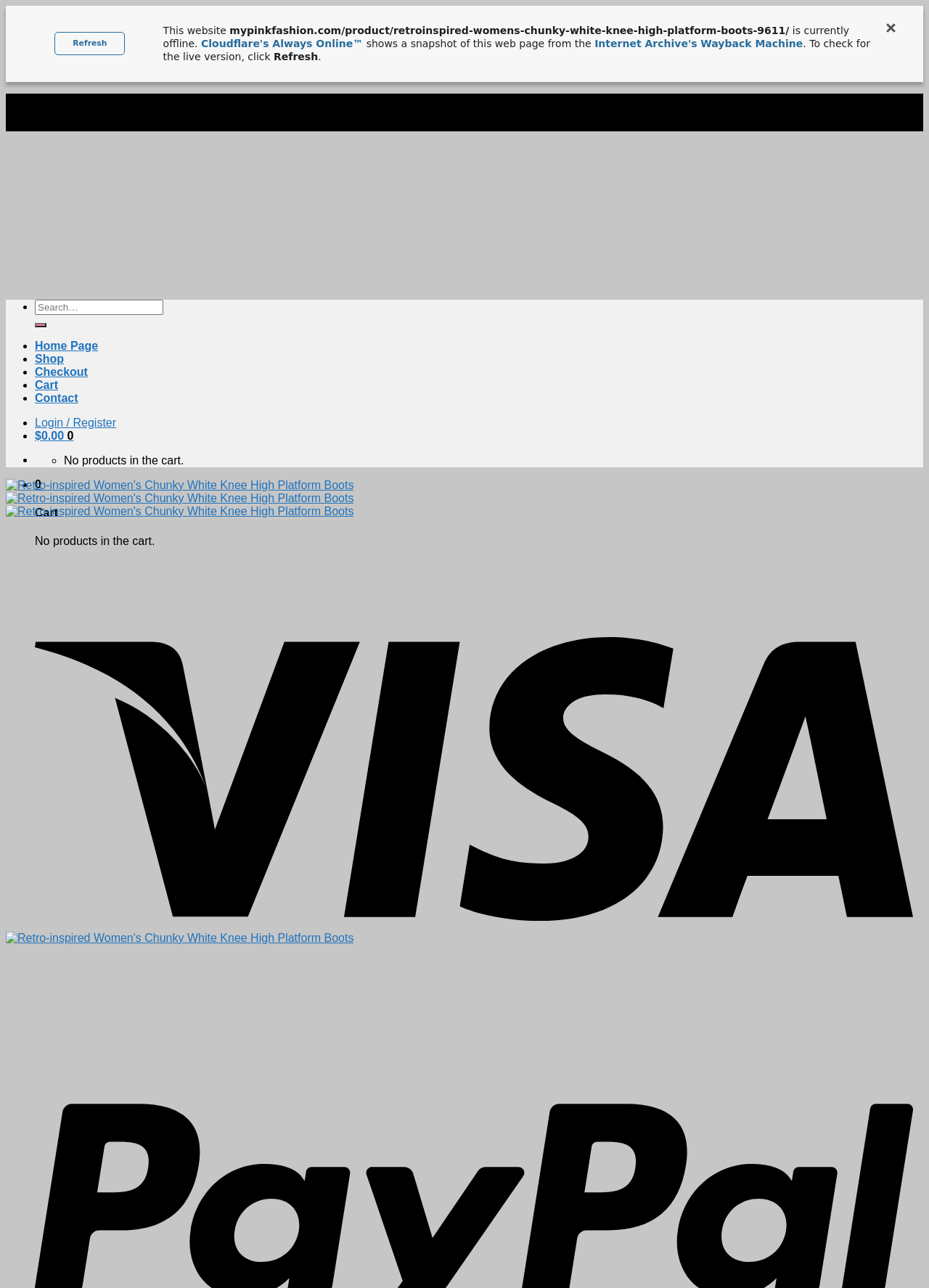Could you highlight the region that needs to be clicked to execute the instruction: "View the cart"?

[0.038, 0.393, 0.983, 0.403]